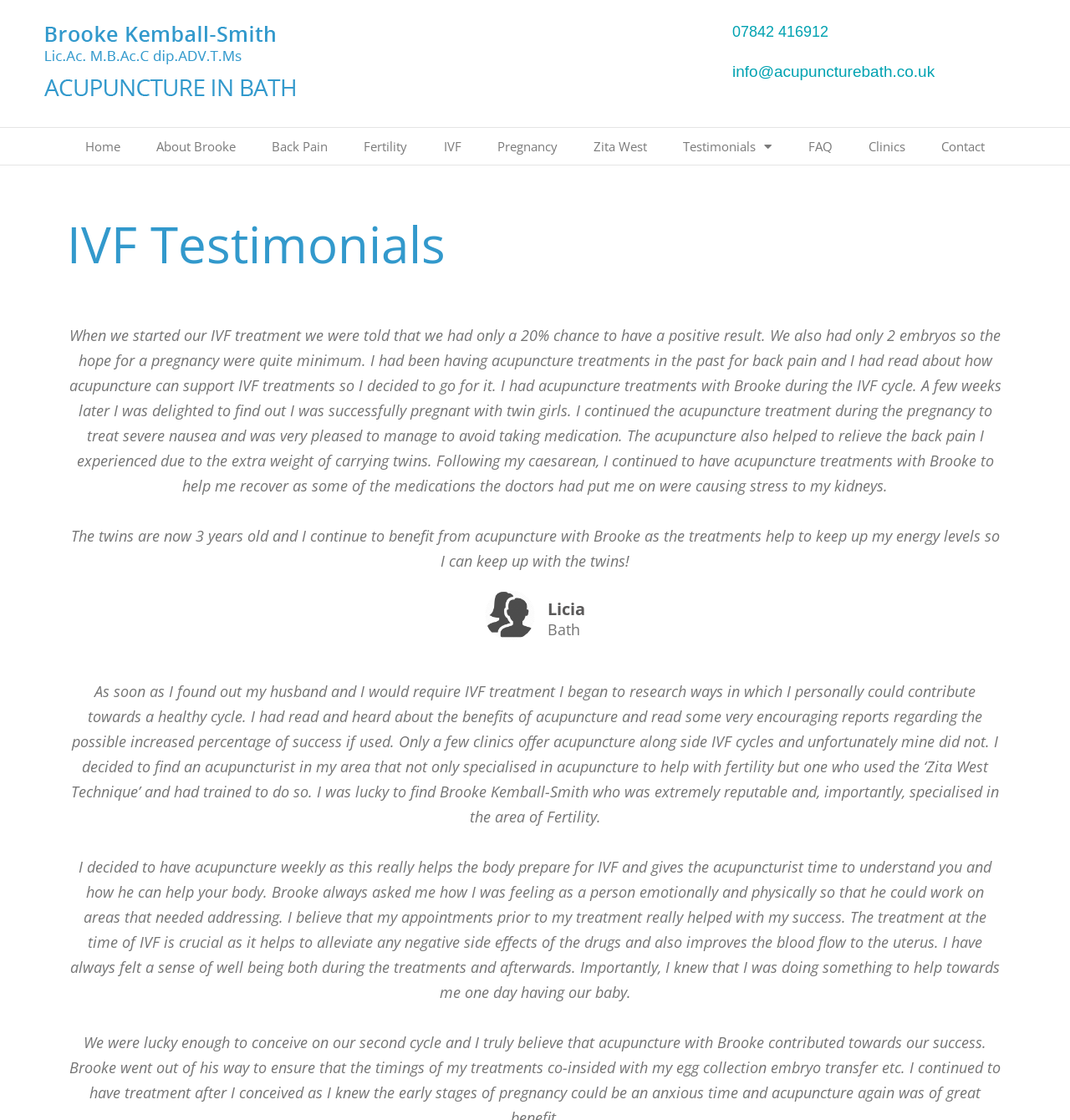Please specify the bounding box coordinates of the clickable region to carry out the following instruction: "Click the 'Contact' link". The coordinates should be four float numbers between 0 and 1, in the format [left, top, right, bottom].

[0.863, 0.122, 0.937, 0.14]